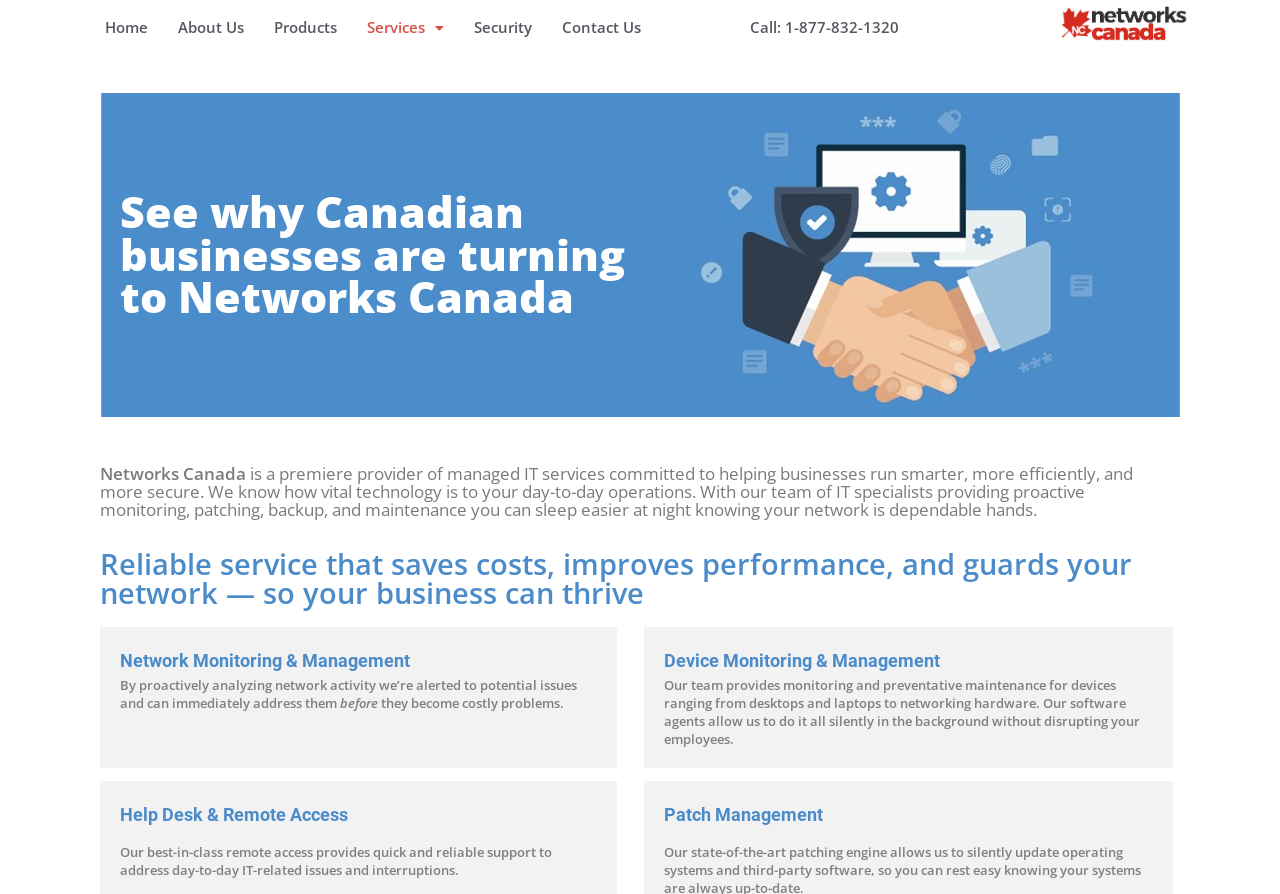What is the main service provided by Networks Canada?
Make sure to answer the question with a detailed and comprehensive explanation.

The webpage describes Networks Canada as a 'premiere provider of managed IT services' and lists various services such as network monitoring, device monitoring, help desk, and patch management, indicating that managed IT services are the main service provided by the company.